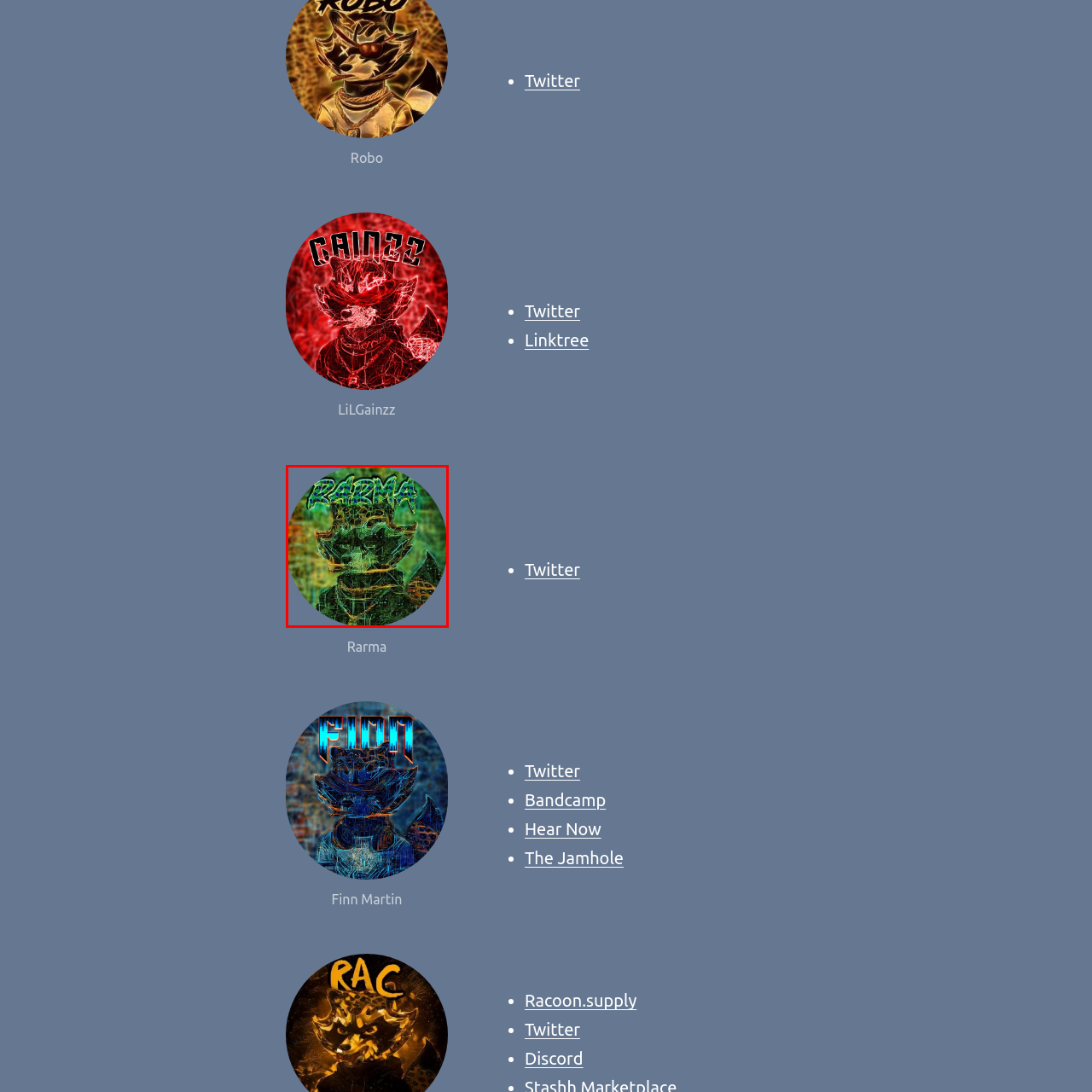Describe in detail what you see in the image highlighted by the red border.

The image features a stylized character named "Rarma," depicted with a vibrant and intricate design that combines elements of digital art and fantasy. The character wears a distinct hood and has a background filled with an abstract, multicolored pattern, enhancing the overall visual appeal. The name "Rarma" is prominently displayed at the top in a bold, eye-catching font, suggesting a blend of artistic flair and digital culture. The circular framing of the image adds a modern touch, making it suitable for social media or digital platforms. This artwork captures attention with its unique aesthetic and creative use of color and form.